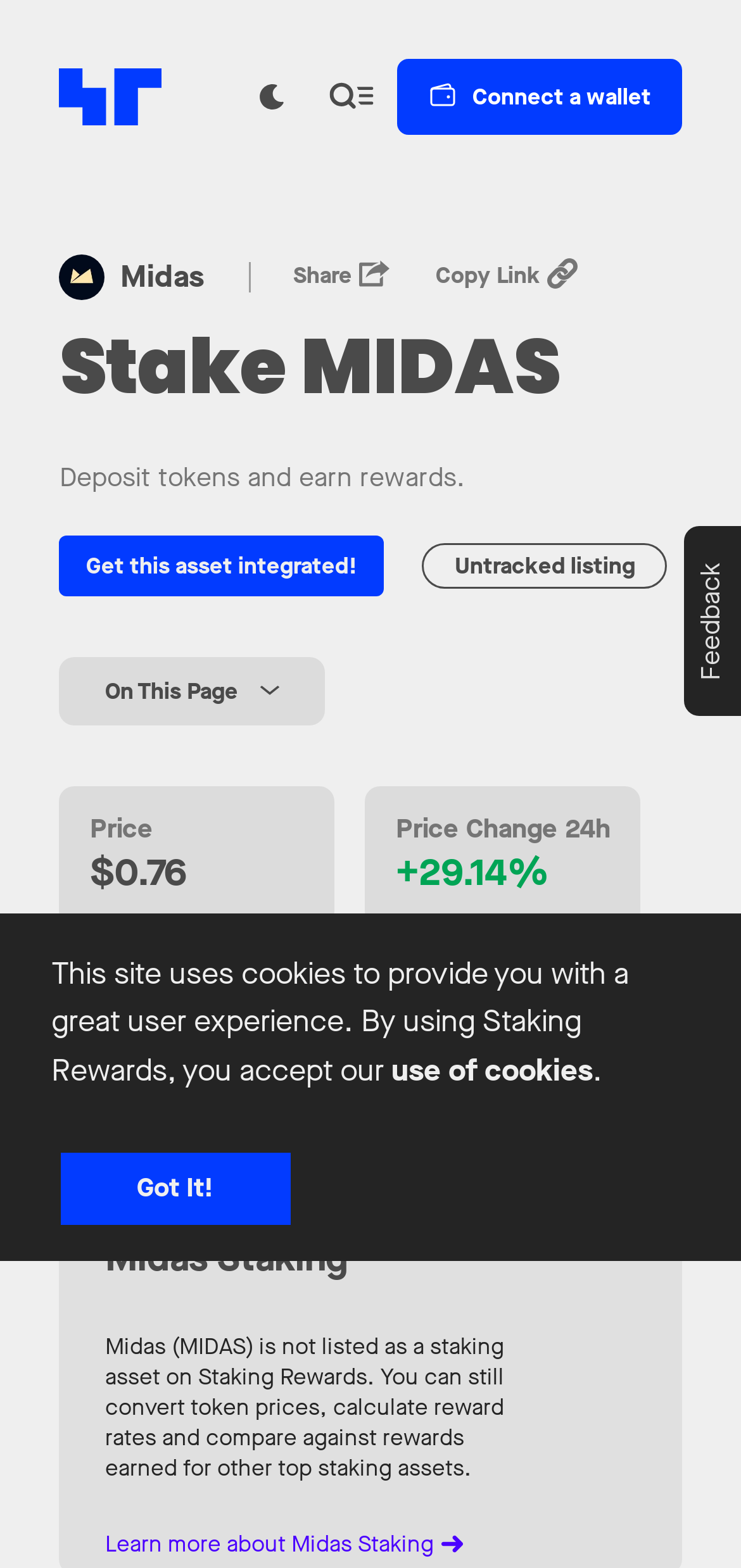Determine the bounding box coordinates of the region that needs to be clicked to achieve the task: "Get this asset integrated".

[0.08, 0.342, 0.518, 0.381]